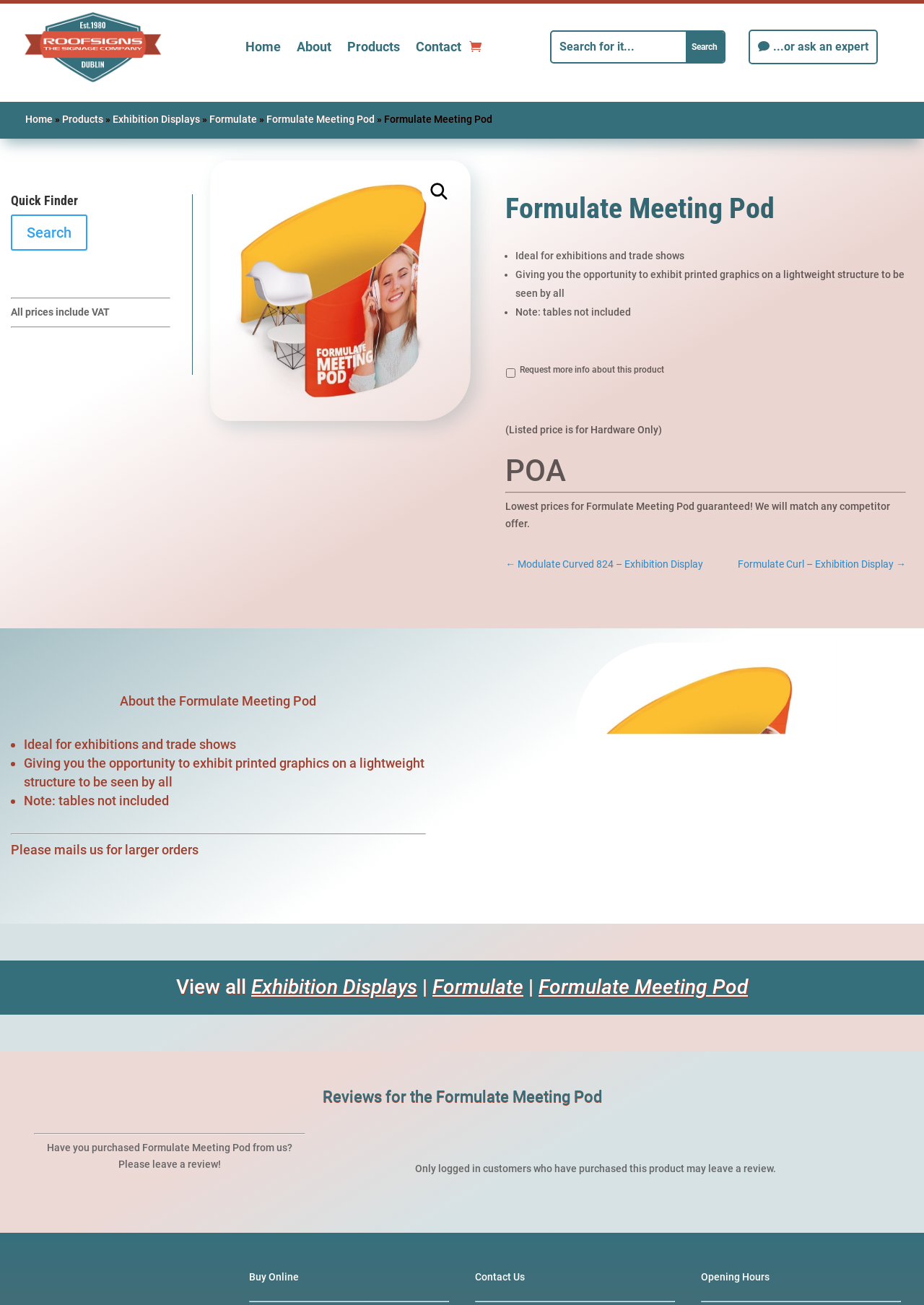Indicate the bounding box coordinates of the element that needs to be clicked to satisfy the following instruction: "Search for it...". The coordinates should be four float numbers between 0 and 1, i.e., [left, top, right, bottom].

[0.597, 0.024, 0.742, 0.048]